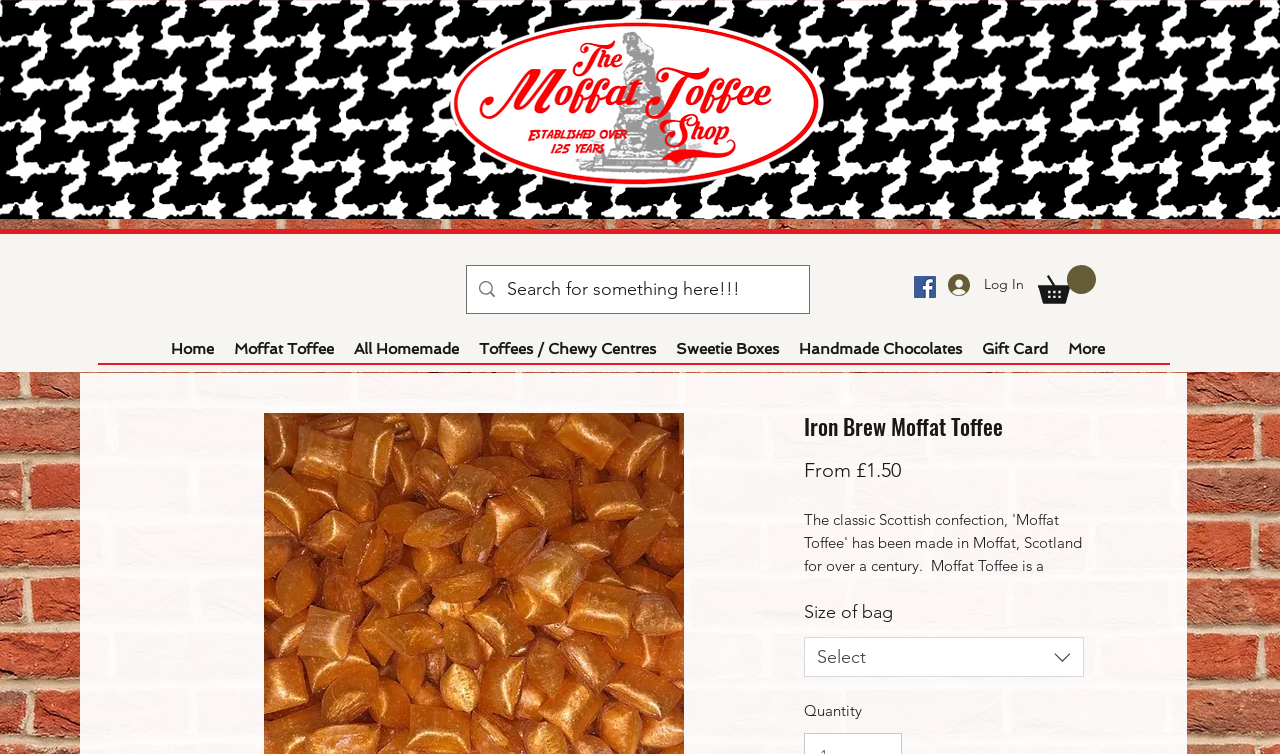What social media platform is linked?
Answer the question with detailed information derived from the image.

I found the social media platform by looking at the link element 'Facebook' which is a child of the list element 'Social Bar'. This suggests that the website is linked to Facebook.